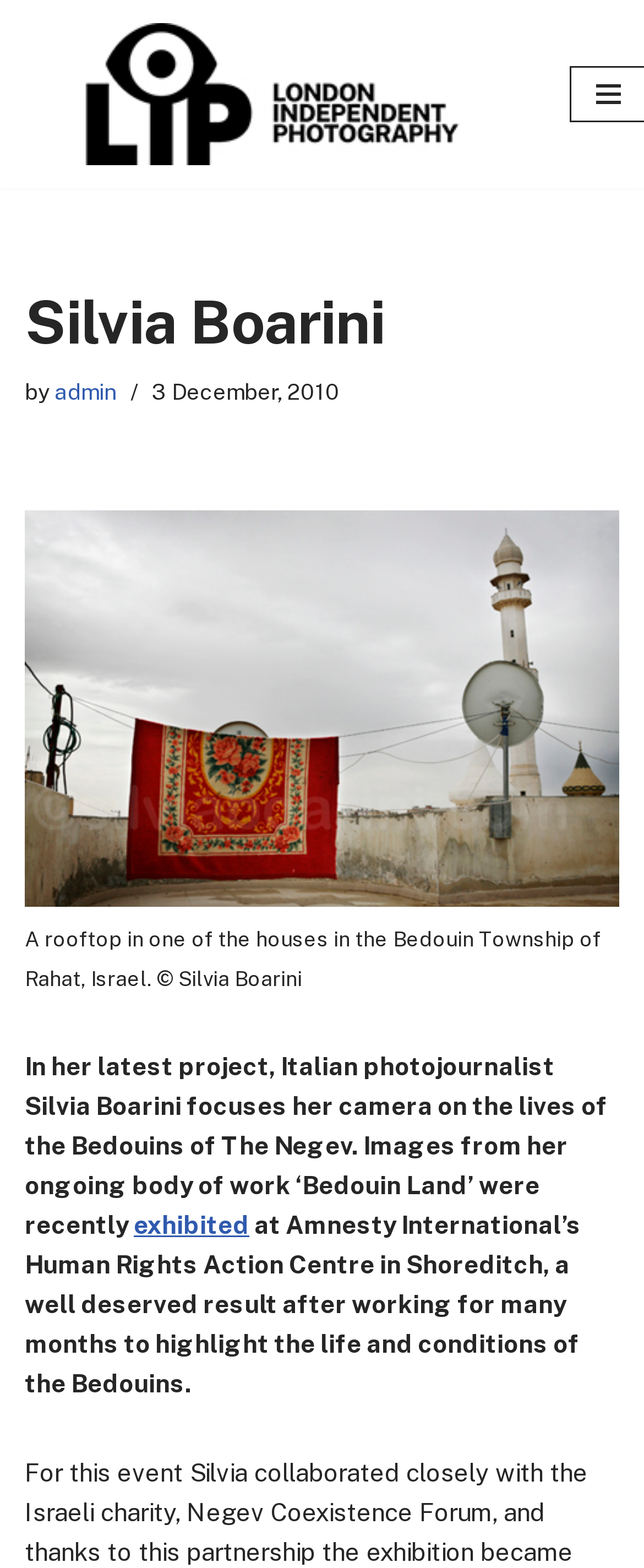From the given element description: "Skip to content", find the bounding box for the UI element. Provide the coordinates as four float numbers between 0 and 1, in the order [left, top, right, bottom].

[0.0, 0.034, 0.077, 0.055]